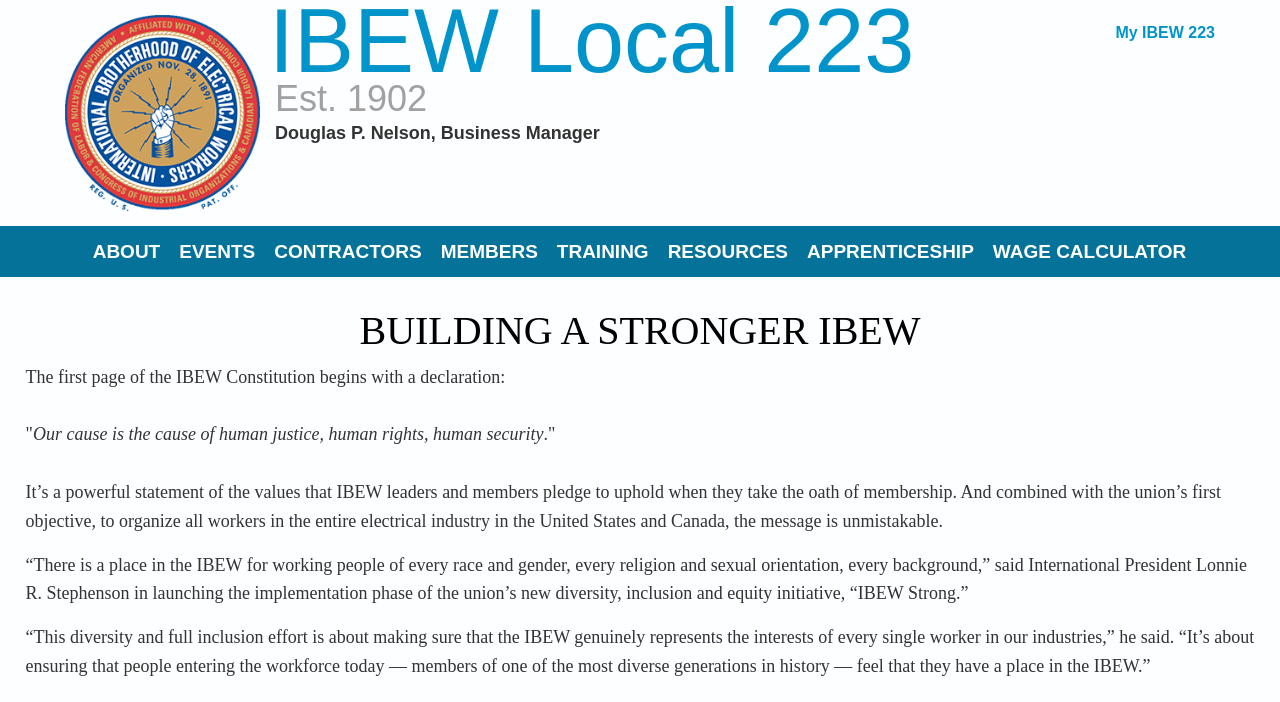Look at the image and write a detailed answer to the question: 
What is the name of the business manager of IBEW Local 223?

The name of the business manager of IBEW Local 223 can be found on the top right side of the webpage, below the 'Est. 1902' text, which is 'Douglas P. Nelson, Business Manager'.